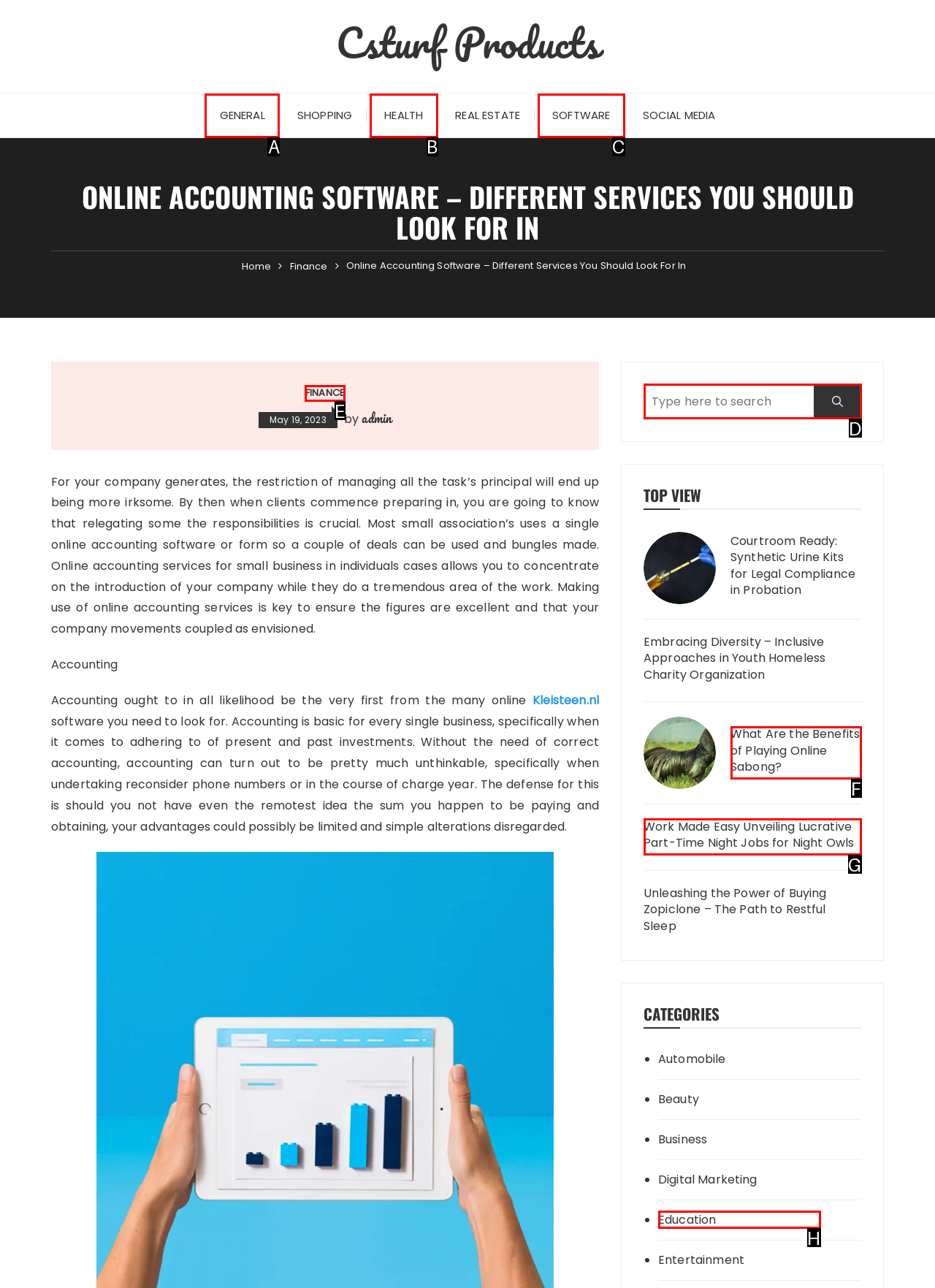Please determine which option aligns with the description: Education. Respond with the option’s letter directly from the available choices.

H